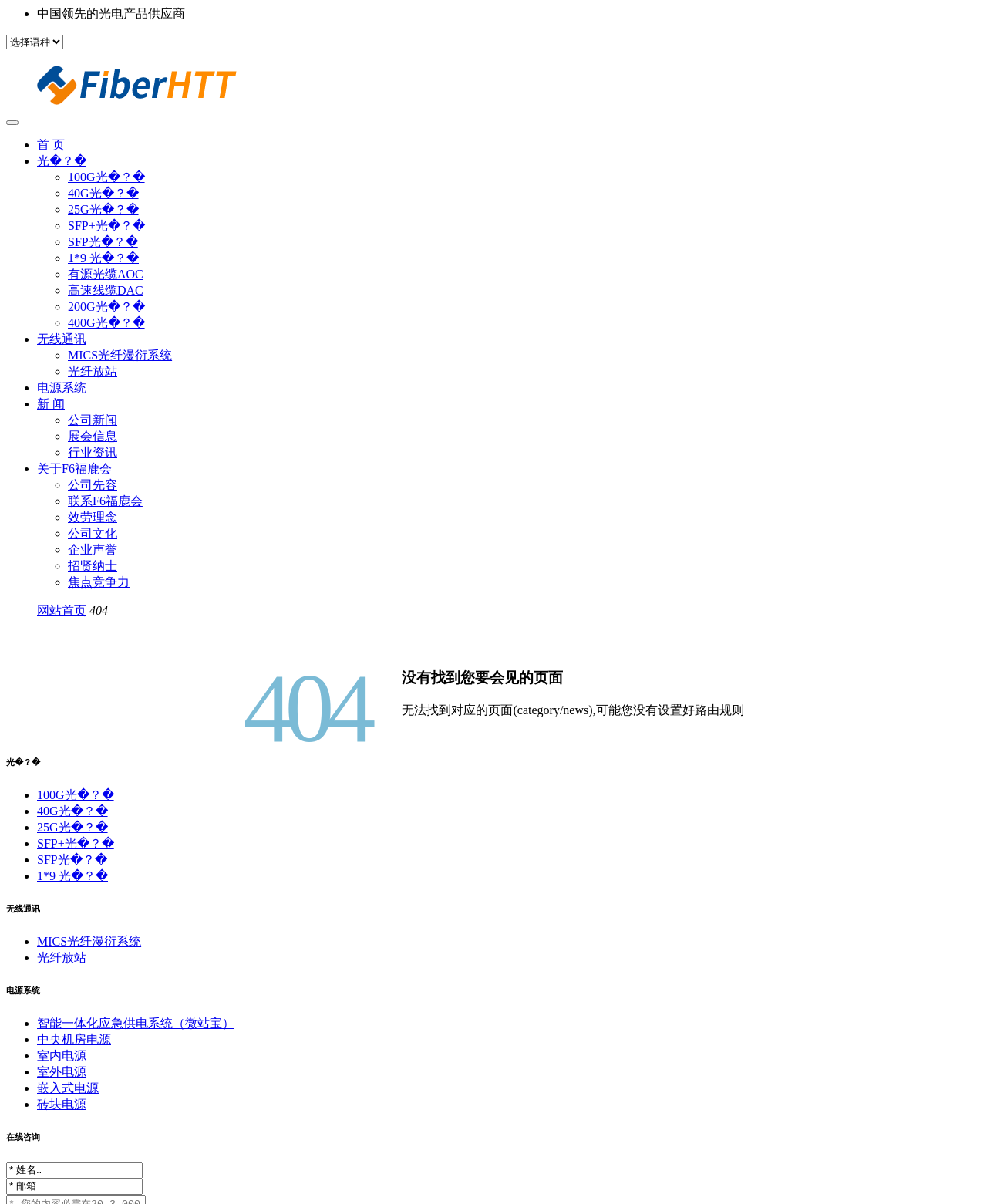Can you look at the image and give a comprehensive answer to the question:
What is the main category of products?

The main category of products can be inferred from the links on the webpage, which include '100G光电产品', '40G光电产品', '25G光电产品', and so on. These links suggest that the company specializes in 光电产品.